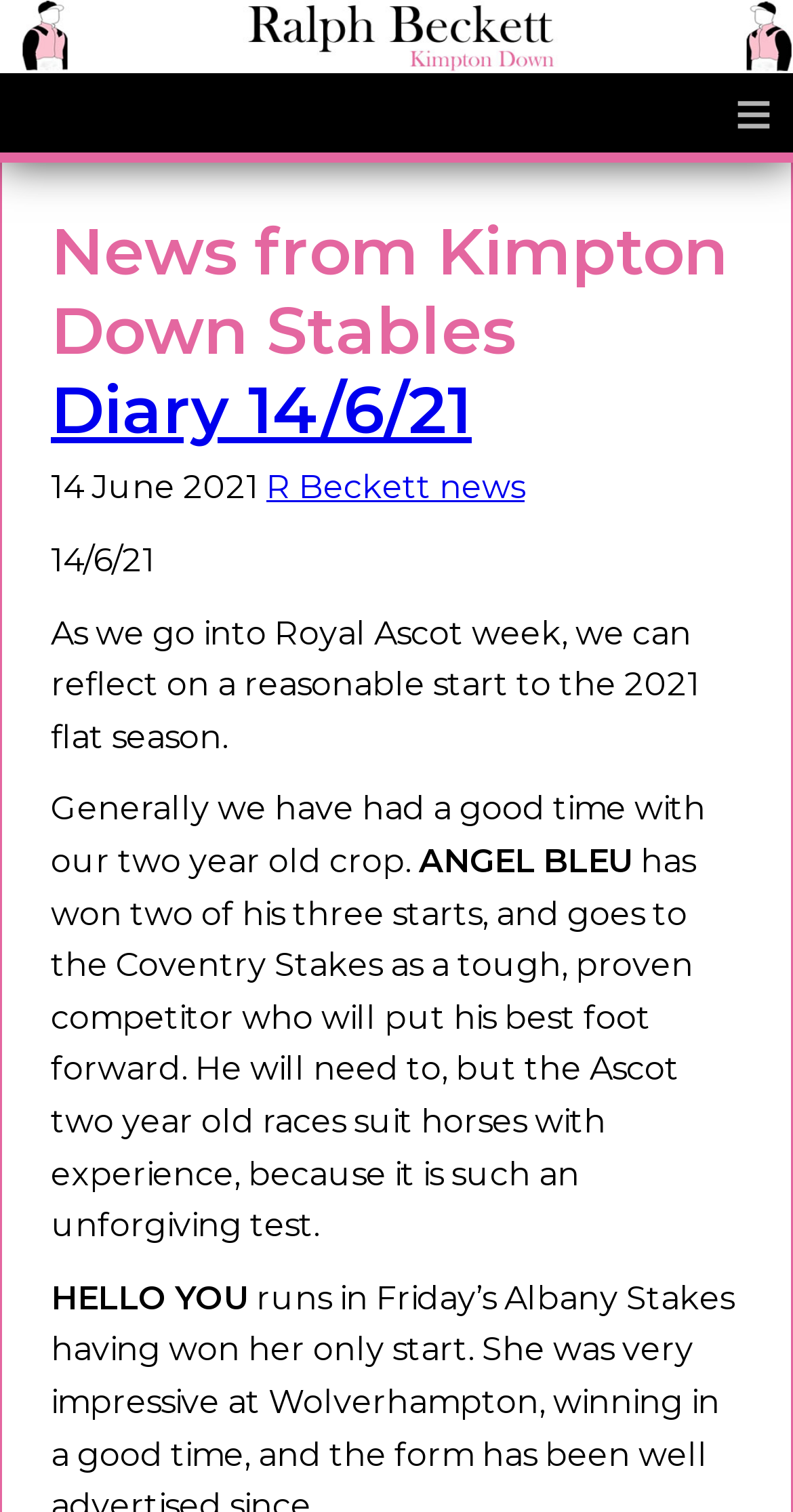Provide an in-depth caption for the webpage.

The webpage appears to be a diary or blog entry from a horse racing stable, specifically Kimpton Down Stables. At the top of the page, there is a logo image and a link with the symbol "≡". Below this, there is a heading that reads "News from Kimpton Down Stables". 

Underneath the heading, there is a subheading "Diary 14/6/21" with a link to the diary entry. The date "14 June 2021" is displayed next to the subheading. Further down, there is a link to "R Beckett news" and a brief summary of the diary entry, which mentions the start of the 2021 flat season.

The main content of the diary entry is divided into paragraphs. The first paragraph discusses the stable's two-year-old crop, mentioning that they have had a good time. The second paragraph focuses on a specific horse, ANGEL BLEU, which has won two of its three starts and is set to compete in the Coventry Stakes. The text describes the horse as a tough competitor who will need to perform well in the unforgiving test at Ascot. 

Finally, there is a mention of another horse, HELLO YOU, at the bottom of the page. Overall, the webpage appears to be a personal diary entry or blog post from a horse racing stable, providing updates and insights into their horses' performances.